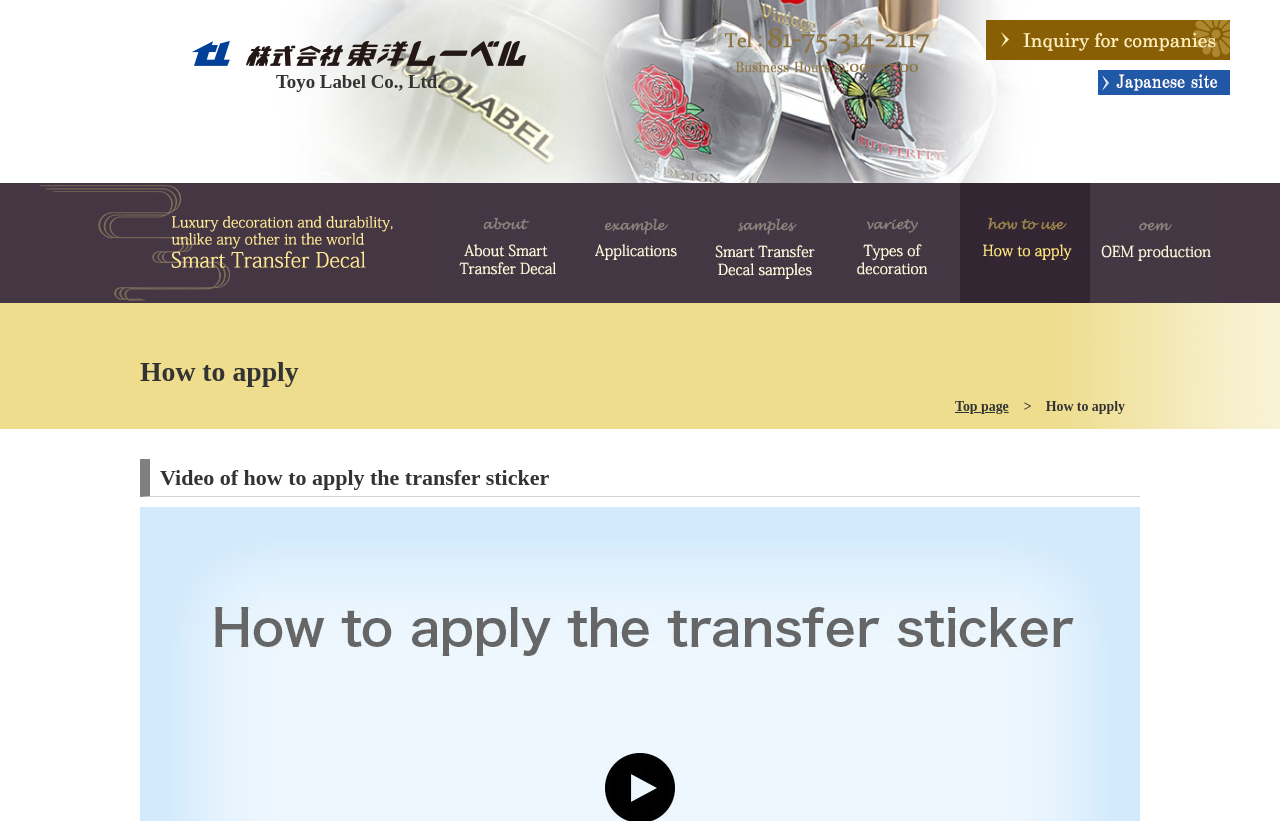Find the bounding box of the web element that fits this description: "alt="Japanese site"".

[0.858, 0.092, 0.961, 0.11]